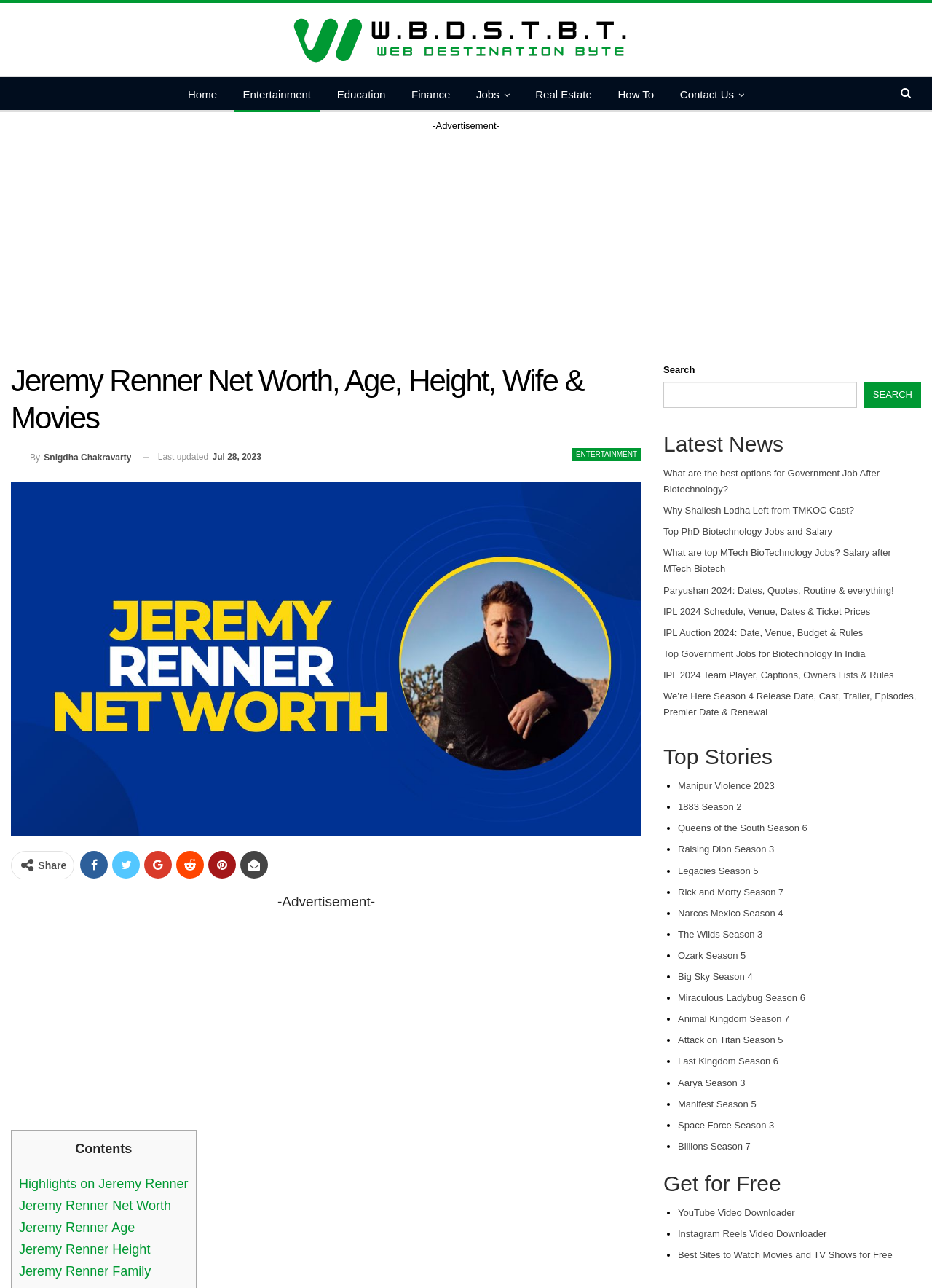Select the bounding box coordinates of the element I need to click to carry out the following instruction: "Read Jeremy Renner's net worth".

[0.02, 0.93, 0.184, 0.942]